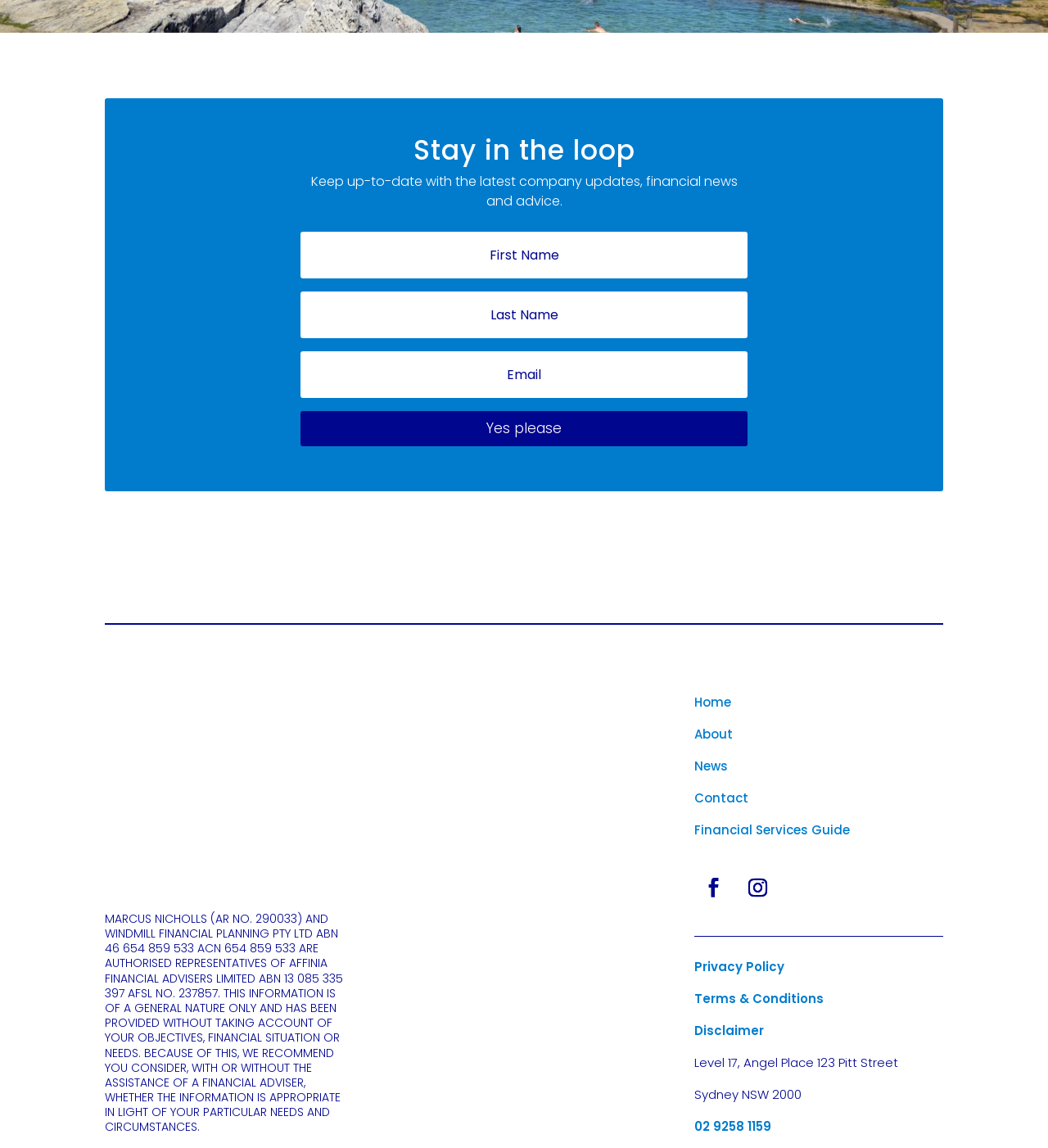What is the company name?
Please provide a comprehensive and detailed answer to the question.

The company name can be found in the image element at the top of the page, which has the text 'Windmill Financial Planning'.